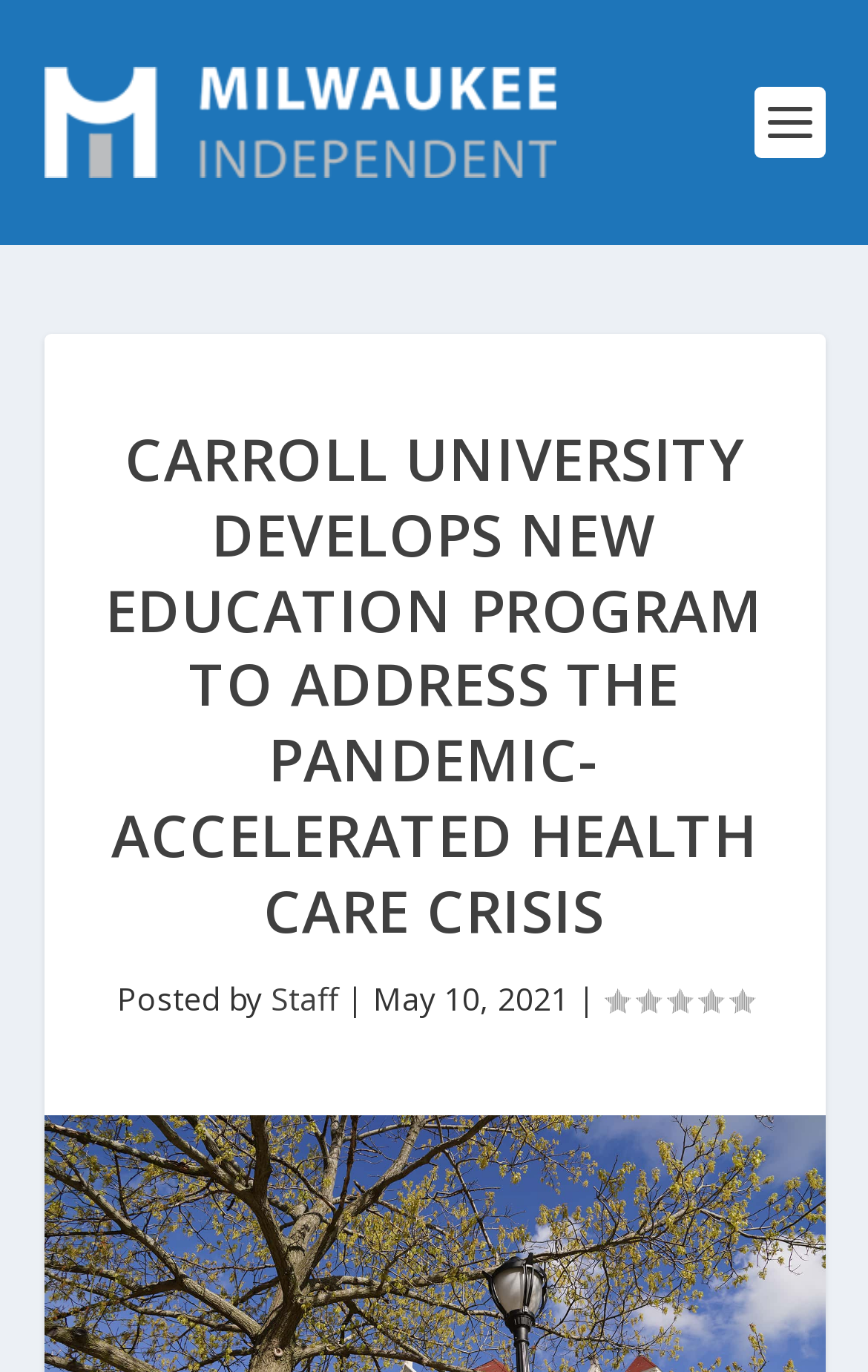When was the article posted?
Give a comprehensive and detailed explanation for the question.

I obtained this answer by looking at the StaticText element that displays the date 'May 10, 2021'. This element is located near the 'Posted by' text and the author's name, which suggests that it represents the publication date of the article.